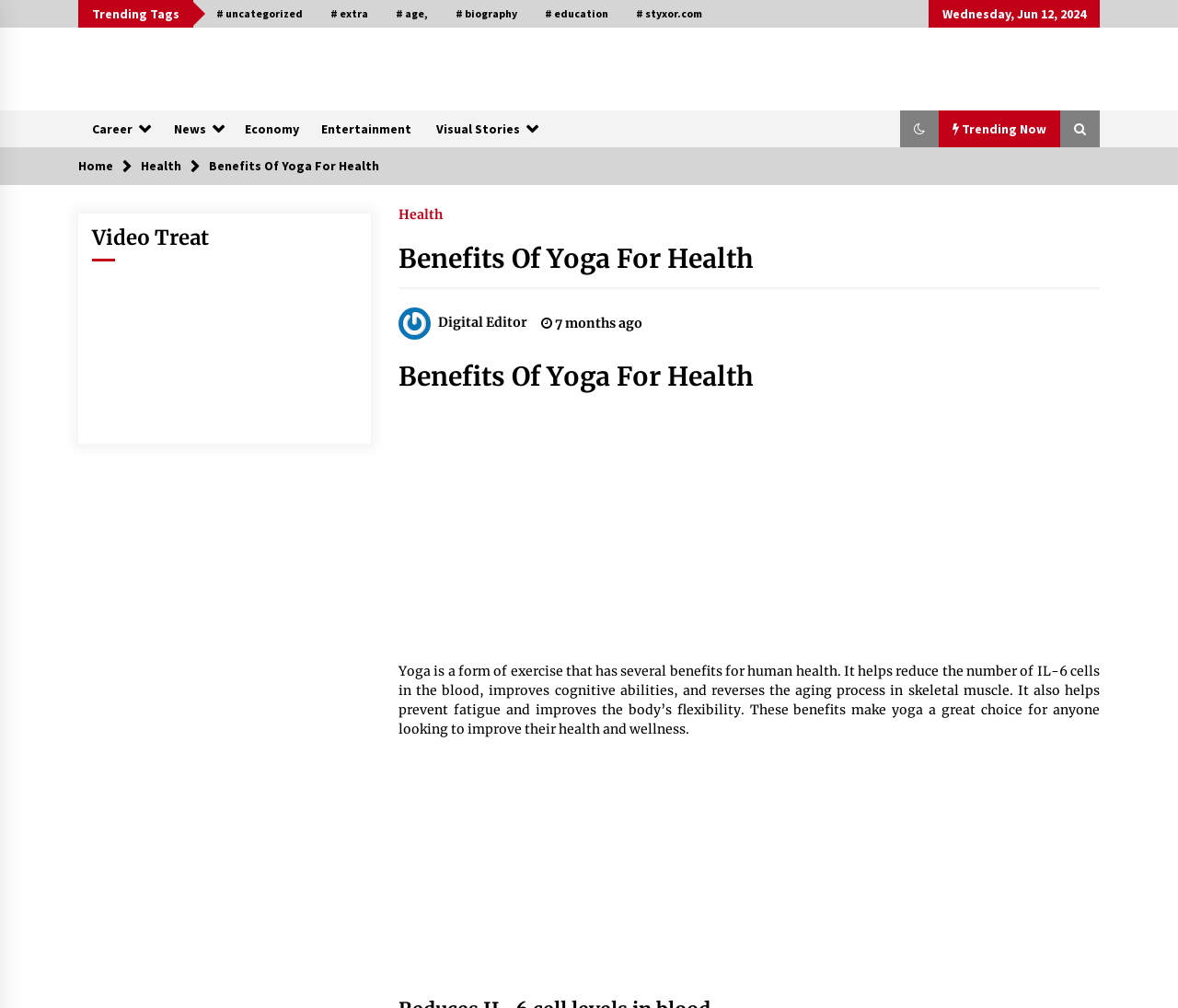Locate the bounding box coordinates of the clickable element to fulfill the following instruction: "Browse the 'Trending Now' section". Provide the coordinates as four float numbers between 0 and 1 in the format [left, top, right, bottom].

[0.816, 0.12, 0.888, 0.136]